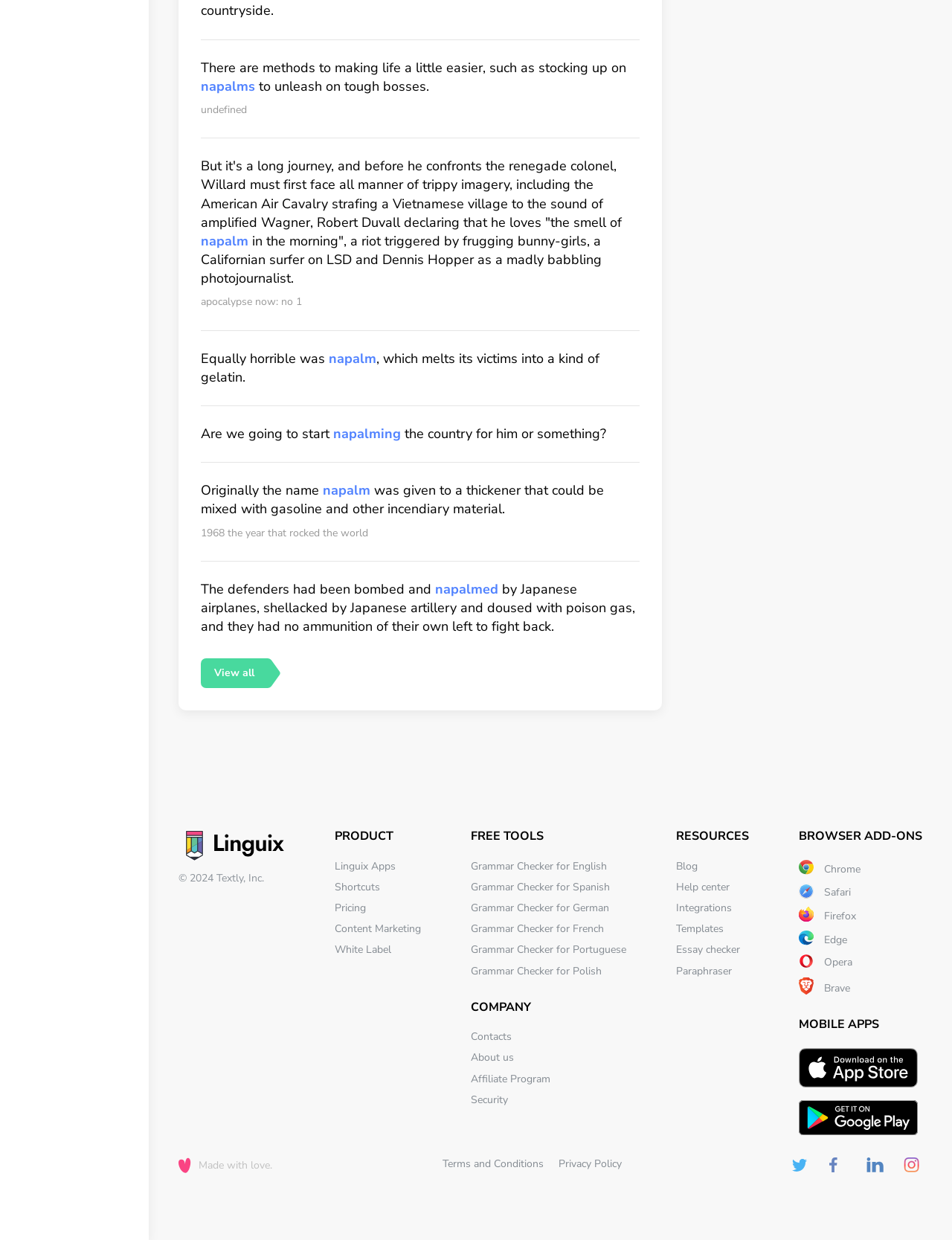Please respond to the question with a concise word or phrase:
How many browser add-ons are available for Linguix?

6